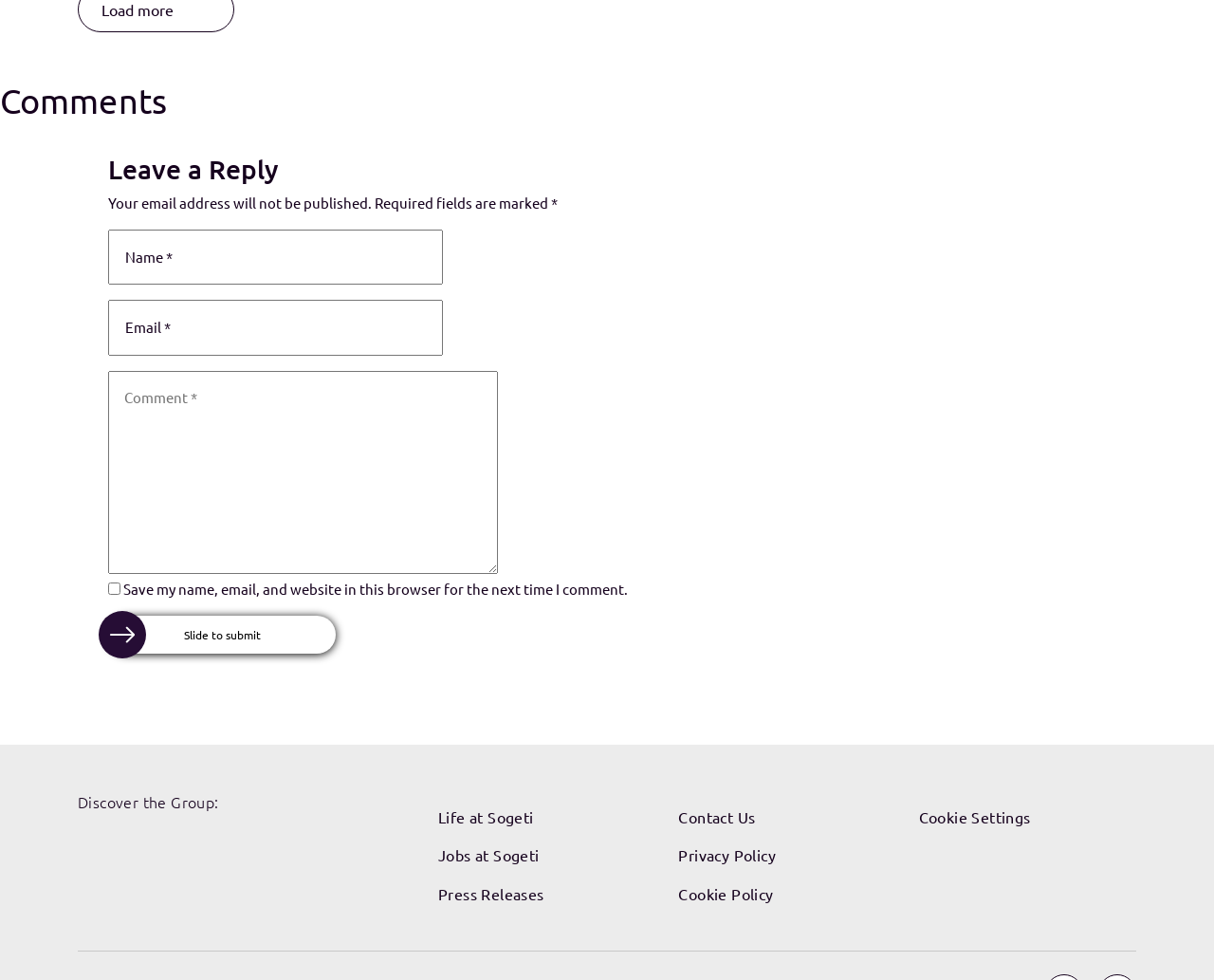Show the bounding box coordinates of the element that should be clicked to complete the task: "Search for products".

None